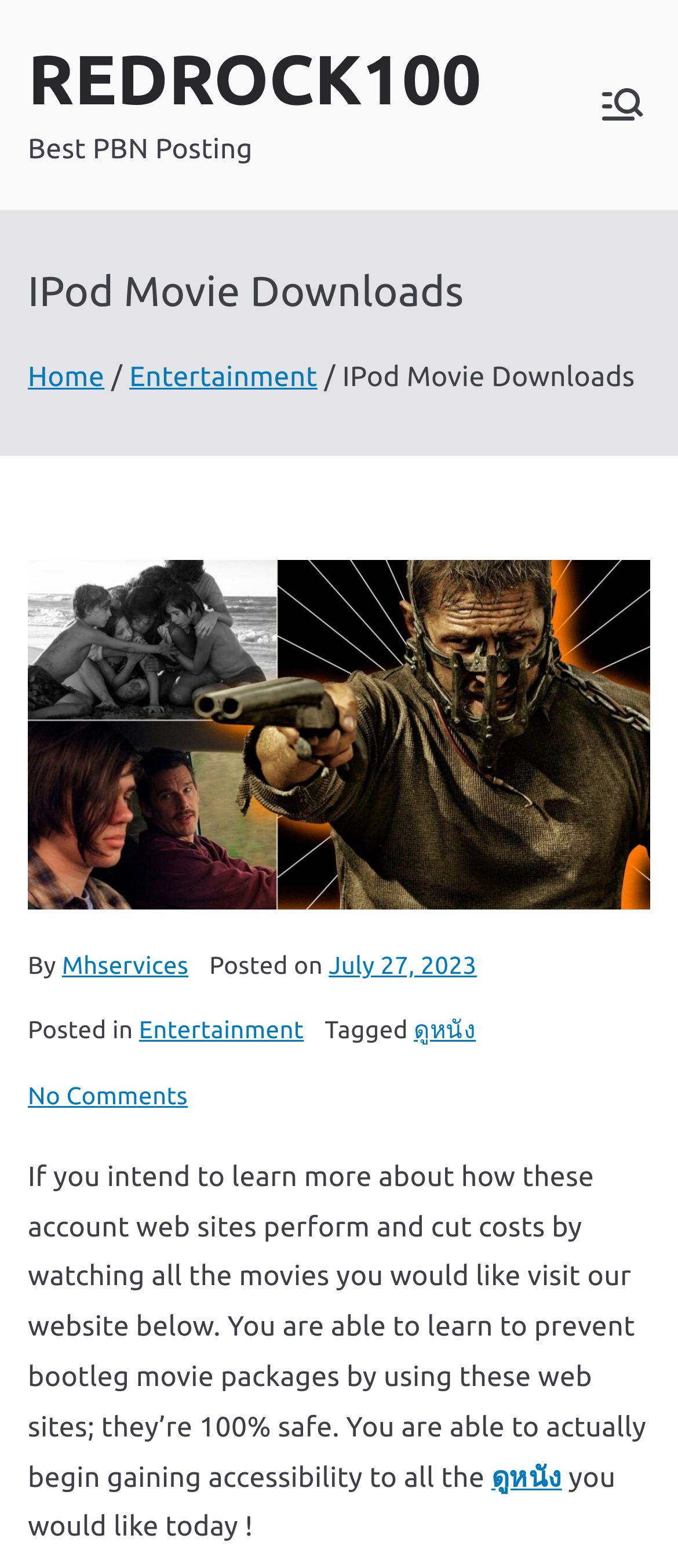Ascertain the bounding box coordinates for the UI element detailed here: "ดูหนัง". The coordinates should be provided as [left, top, right, bottom] with each value being a float between 0 and 1.

[0.725, 0.932, 0.829, 0.952]